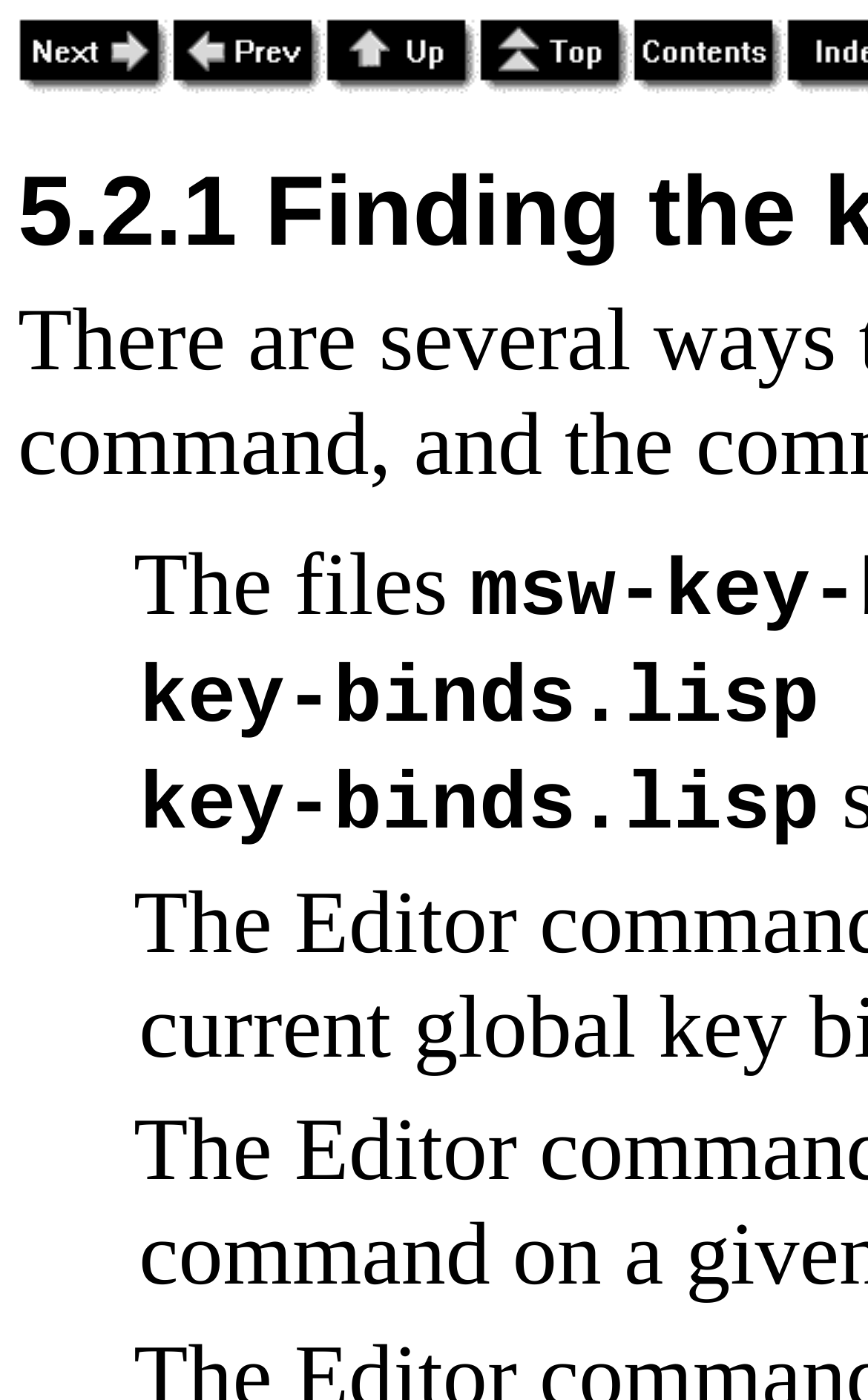Answer the question with a single word or phrase: 
How many navigation links are there?

5